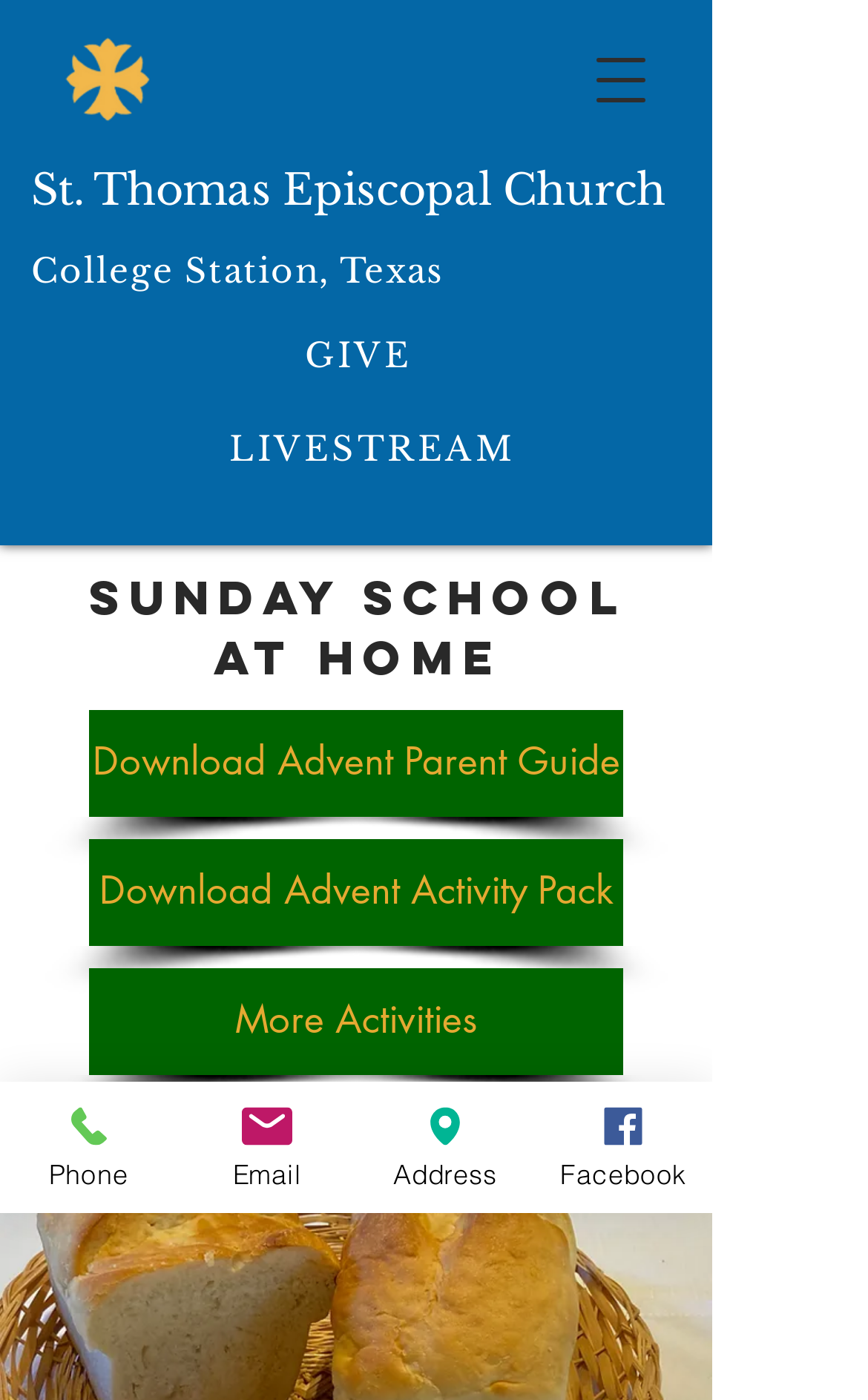Generate a thorough explanation of the webpage's elements.

The webpage is about Sunday School at Home provided by St. Thomas Episcopal Church. At the top, there is a heading with the church's name, accompanied by a link to the church's website. Below the heading, there is a link to the church's location, College Station, Texas. 

To the right of the church's name, there is an image, Untitled design (1).png. On the top right corner, there is a button to open a navigation menu. 

Below the image, there are two prominent links, "GIVE" and "LIVESTREAM", positioned side by side. 

Further down, there is a section dedicated to Sunday School at home, with a heading and three links to download resources, including an Advent Parent Guide, an Advent Activity Pack, and more activities. 

At the bottom of the page, there are contact information links, including "Phone", "Email", and "Address", each accompanied by a small icon. Additionally, there is a link to the church's Facebook page, also with an icon.